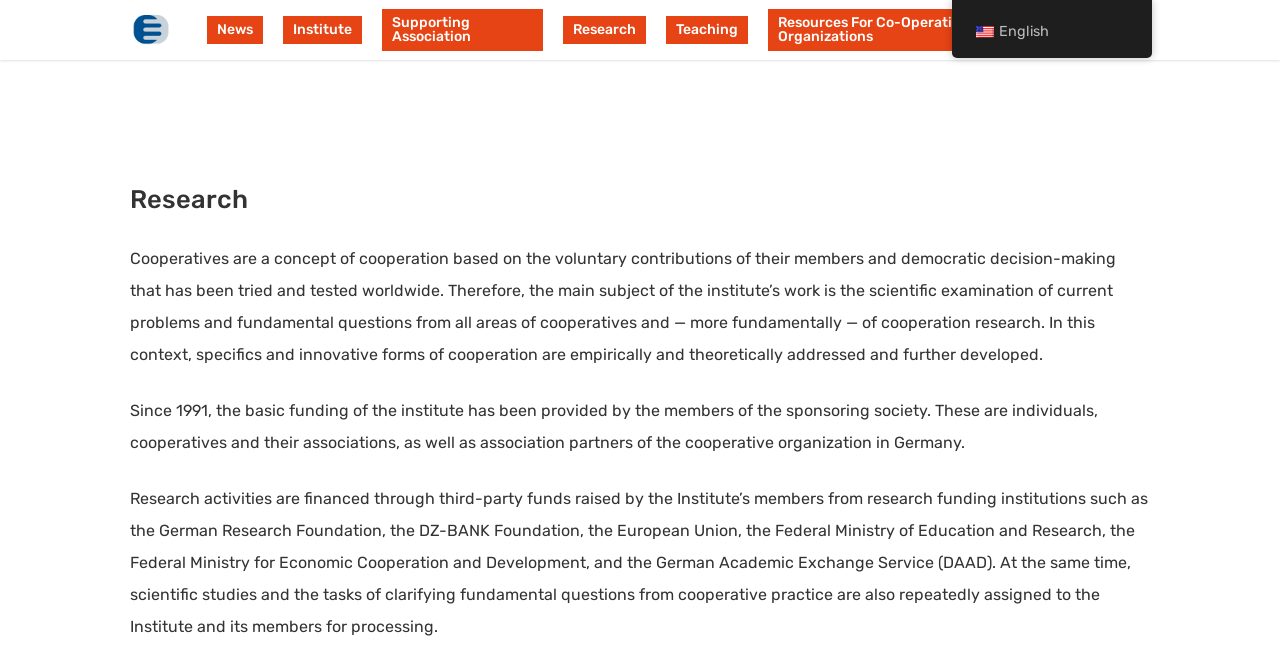Bounding box coordinates are specified in the format (top-left x, top-left y, bottom-right x, bottom-right y). All values are floating point numbers bounded between 0 and 1. Please provide the bounding box coordinate of the region this sentence describes: .Net Licensing

None